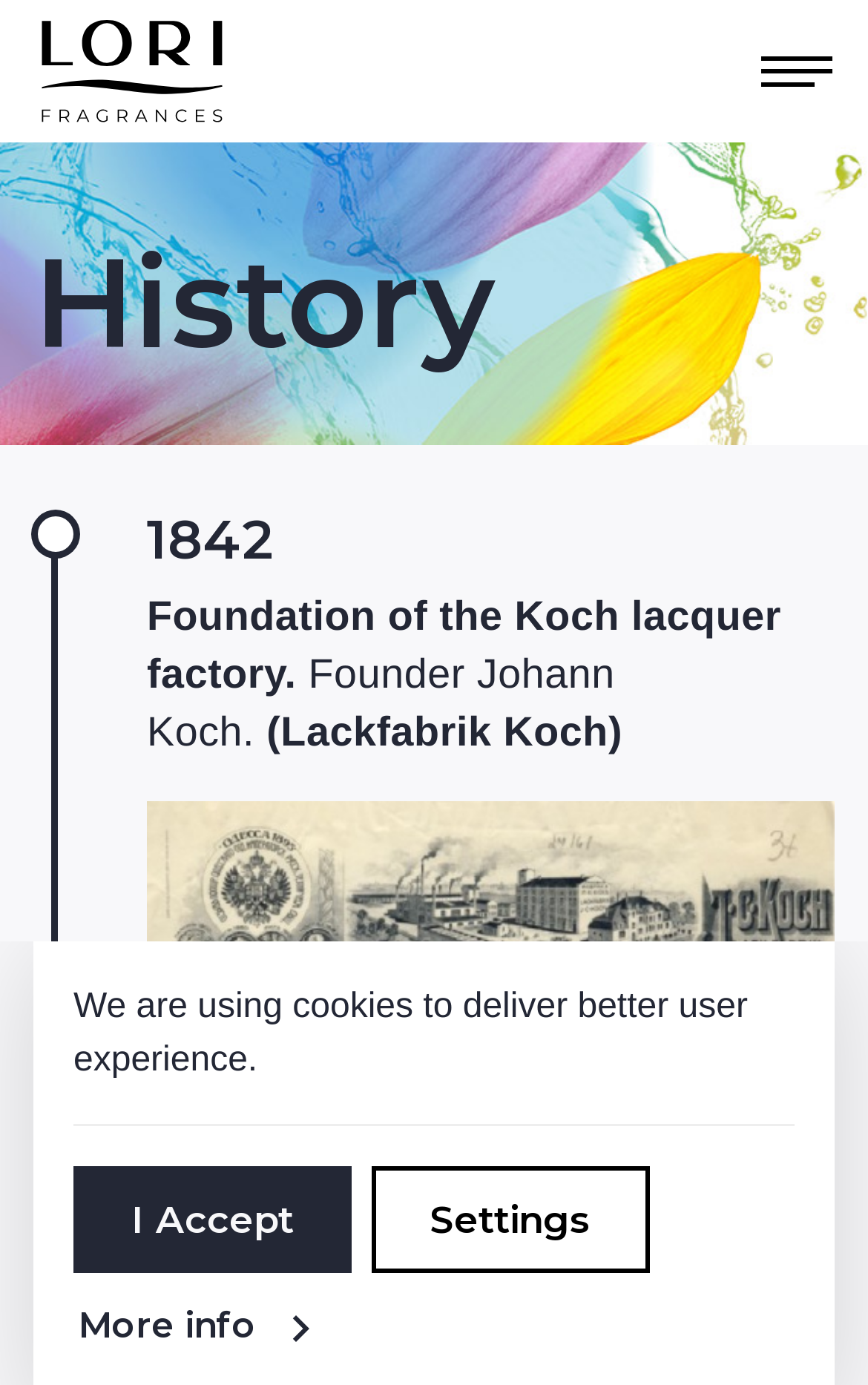What is the name of the founder of the lacquer factory?
Could you answer the question in a detailed manner, providing as much information as possible?

Based on the webpage, I found a heading '1842' and below it, there is a StaticText element that says 'Founder Johann Koch.' which indicates that Johann Koch is the founder of the lacquer factory.